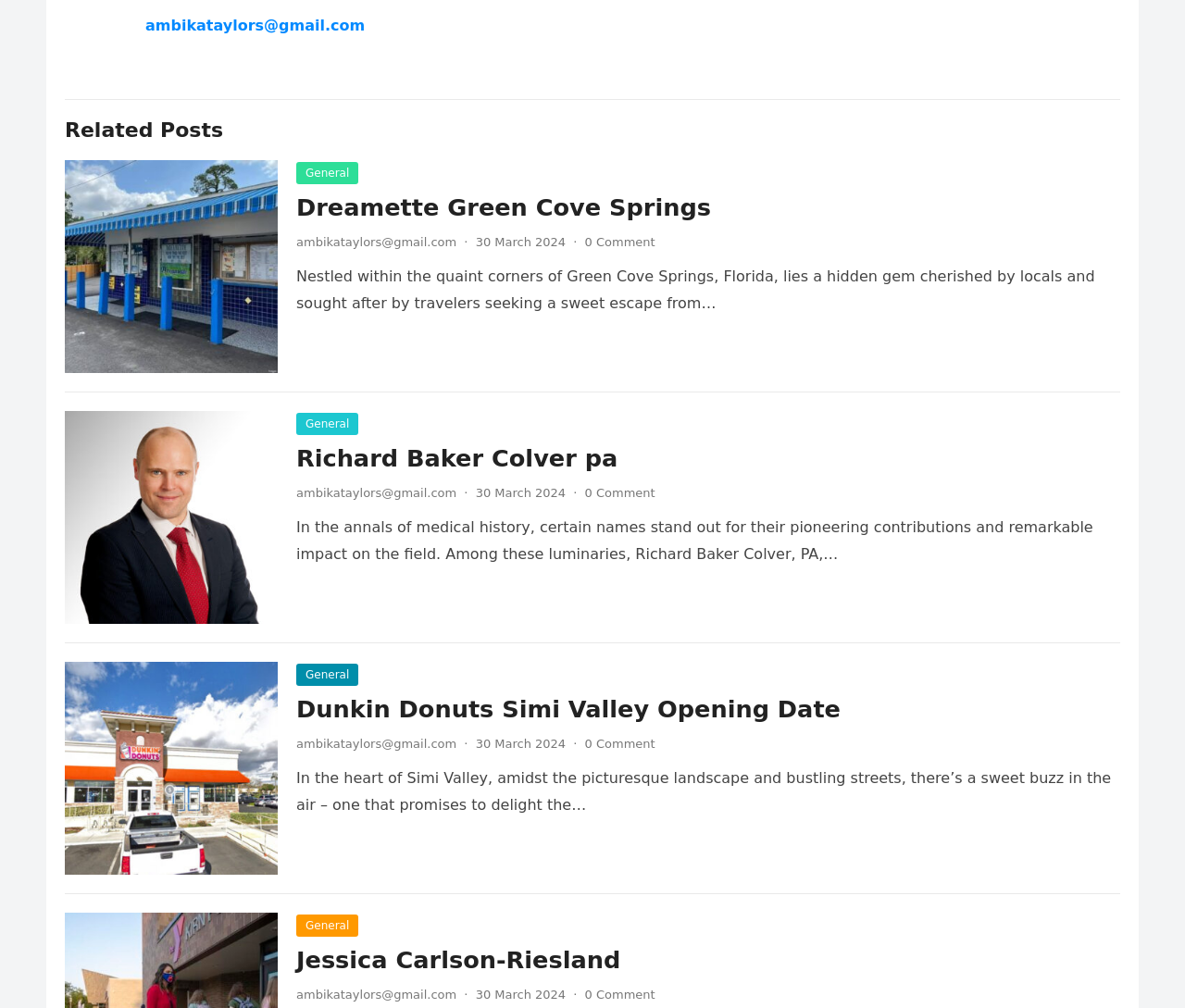What is the category of the post 'Dunkin Donuts Simi Valley Opening Date'?
Using the visual information from the image, give a one-word or short-phrase answer.

General